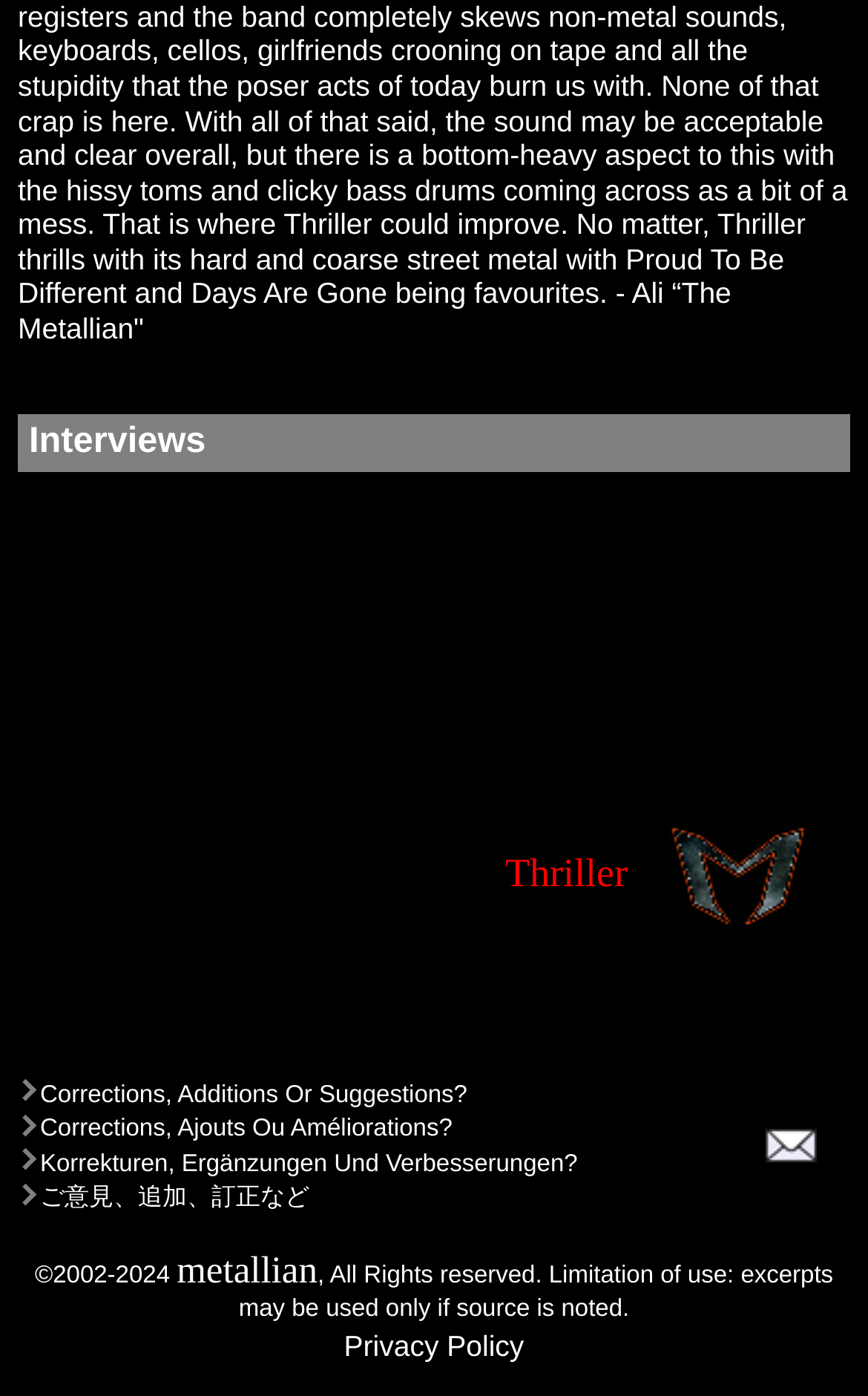What is the language of the second text?
Refer to the image and provide a one-word or short phrase answer.

French